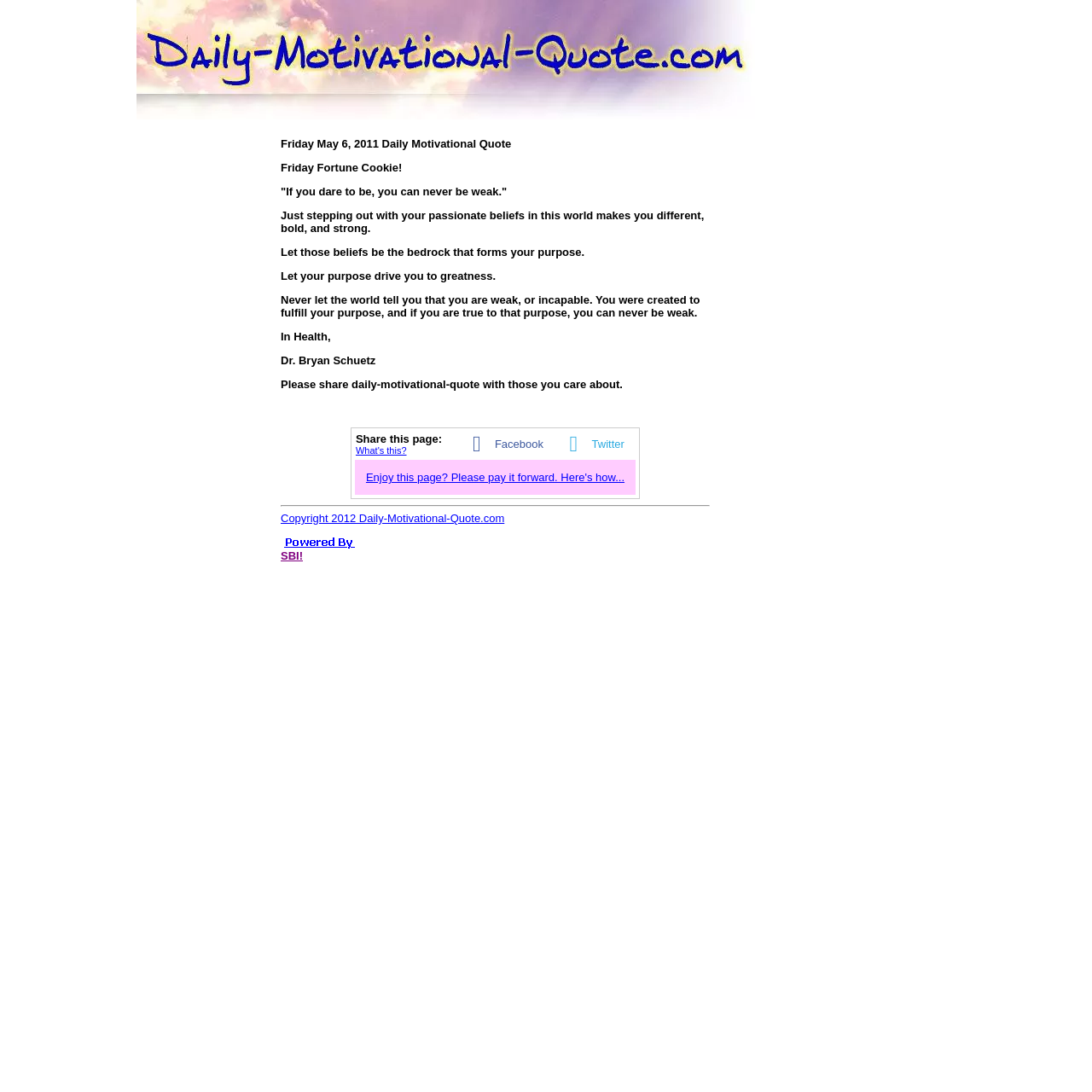Use one word or a short phrase to answer the question provided: 
What is the copyright year of the webpage?

2012